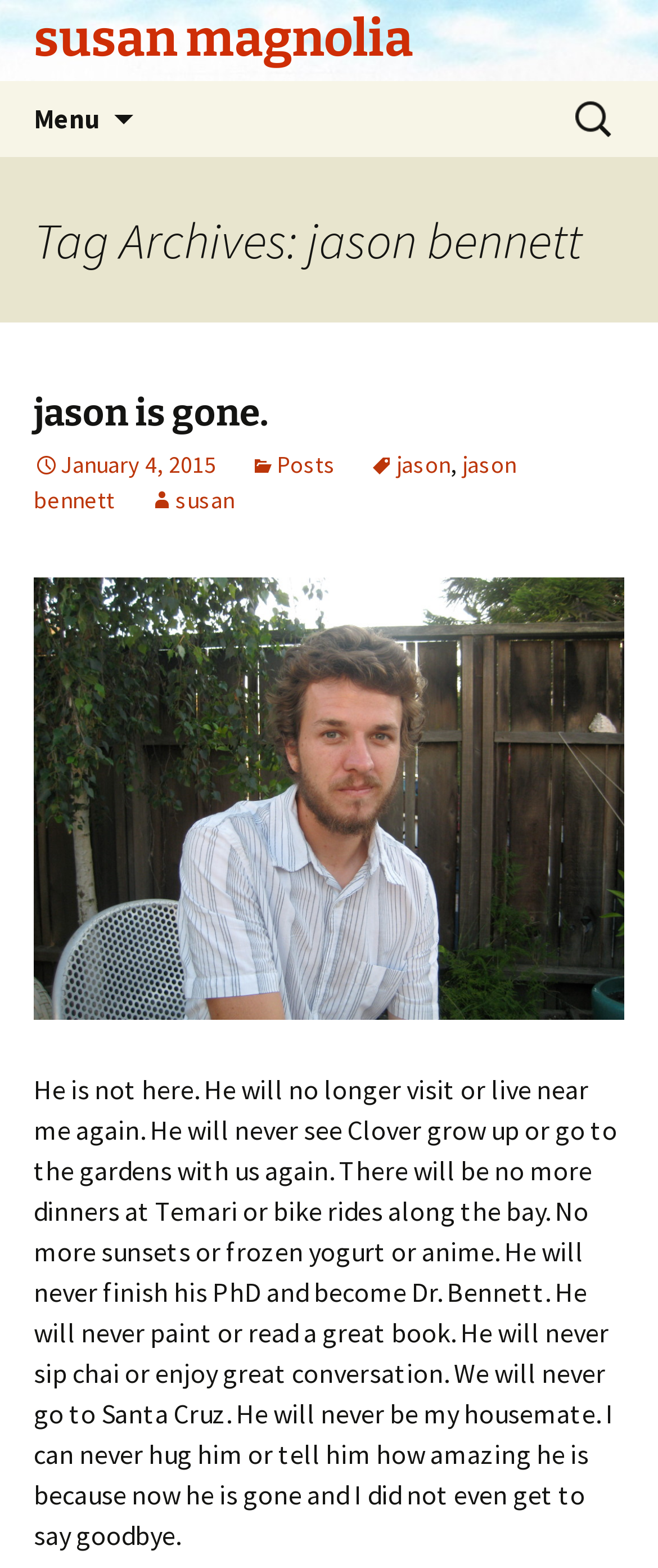What is the date mentioned in the post?
Answer with a single word or short phrase according to what you see in the image.

January 4, 2015